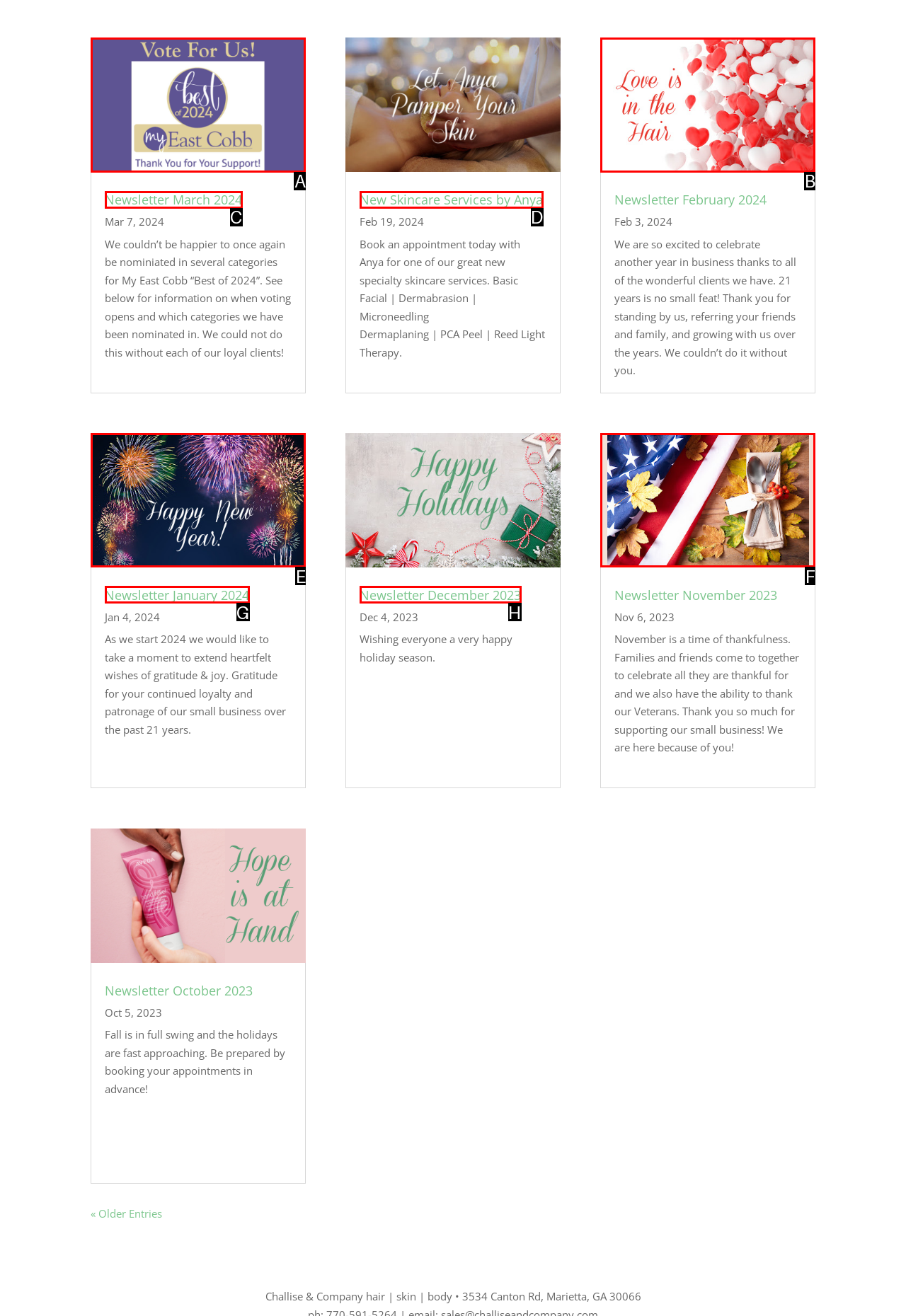Identify the HTML element that matches the description: New Skincare Services by Anya. Provide the letter of the correct option from the choices.

D